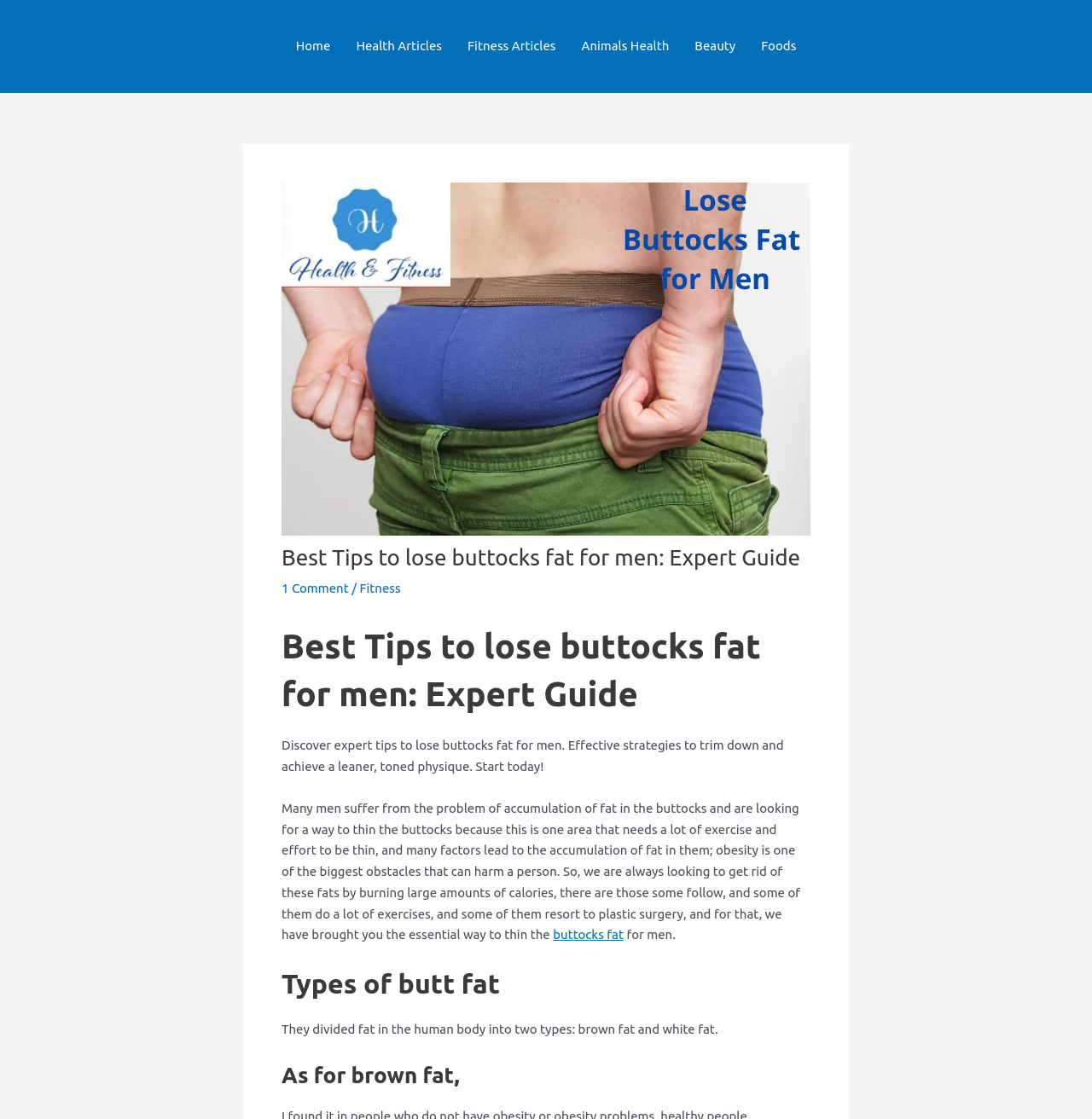Please mark the clickable region by giving the bounding box coordinates needed to complete this instruction: "Click on the 'Fitness Articles' link".

[0.416, 0.032, 0.521, 0.051]